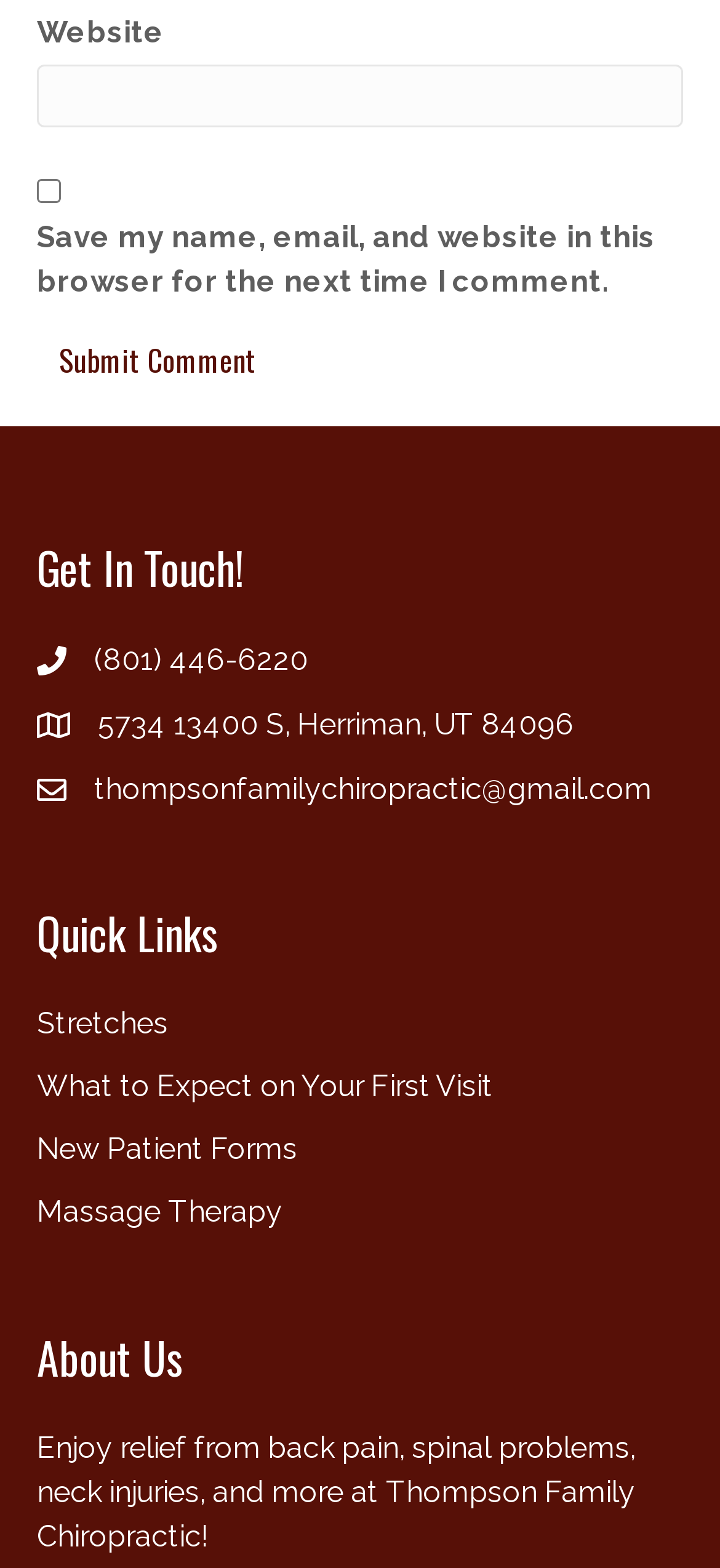Please locate the bounding box coordinates of the element that should be clicked to achieve the given instruction: "Read about the chiropractic".

[0.051, 0.912, 0.882, 0.99]